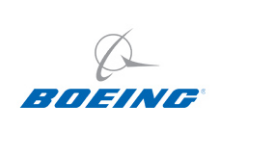Elaborate on the image with a comprehensive description.

The image features the iconic logo of Boeing, a renowned aerospace company known for its commercial jetliners, defense, space, and security systems. The logo includes a stylized graphic element combined with the bold, blue lettering of the company name "BOEING." This logo symbolizes innovation and engineering excellence in the aviation industry. Boeing is recognized not only for its aircraft manufacturing but also for its contributions to technology and advancements in air travel. The presence of this logo highlights the company's role as a valued client of Glamour Glaze, a premier window tinting service specializing in enhancing residential and commercial spaces.